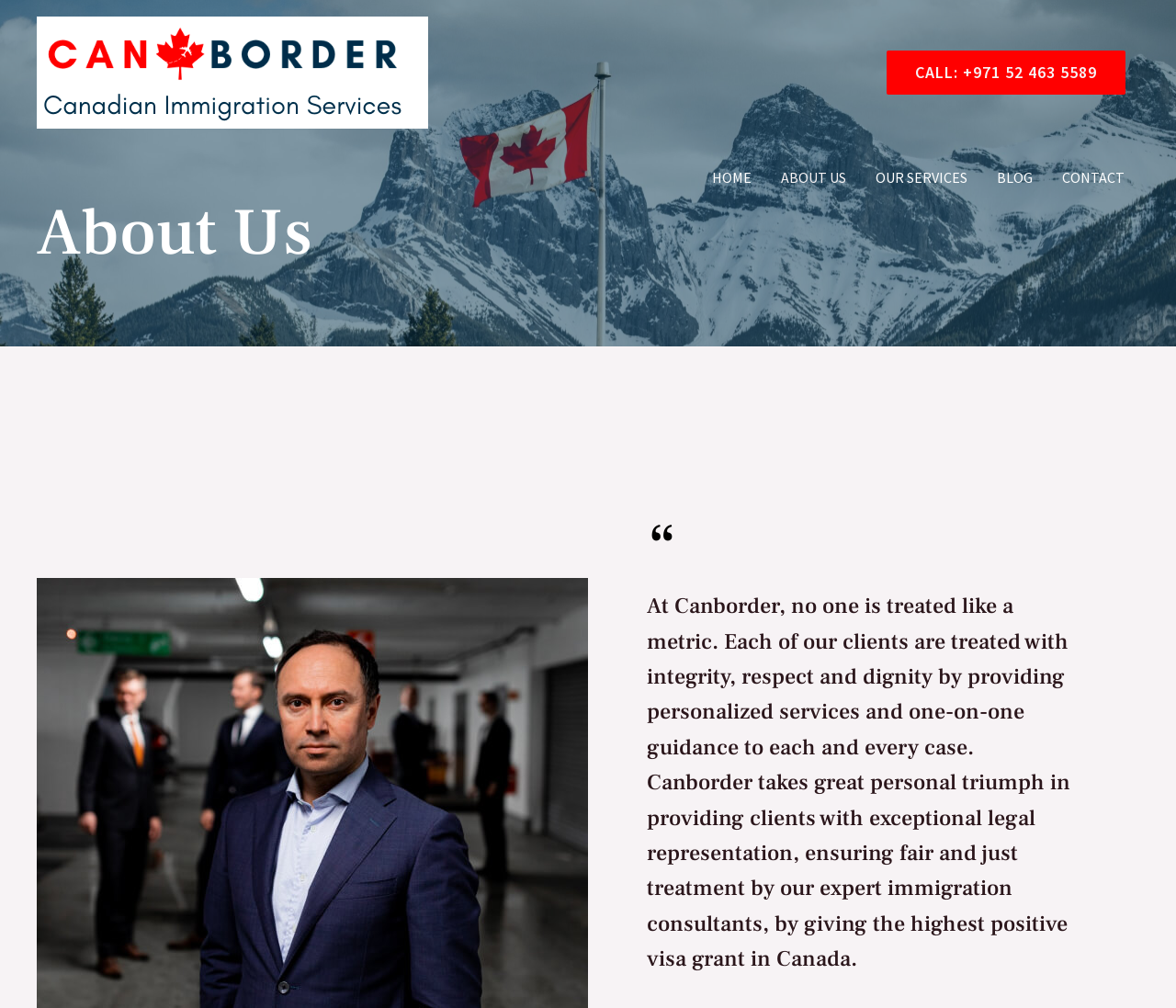Using a single word or phrase, answer the following question: 
How many navigation links are there?

5